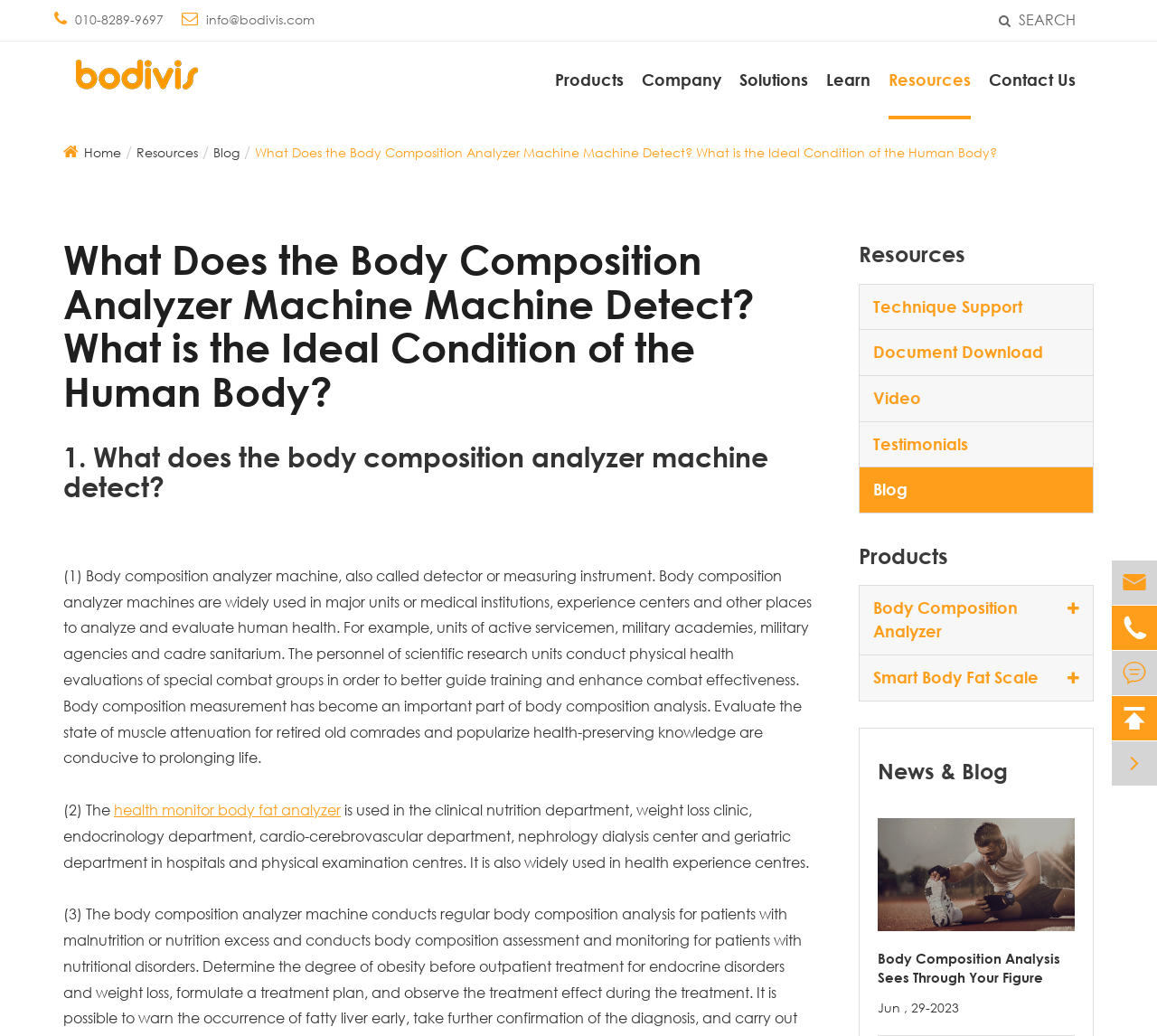How many main navigation links are there?
Please give a detailed and elaborate answer to the question.

There are 7 main navigation links on the webpage, which are 'Products', 'Company', 'Solutions', 'Learn', 'Resources', 'Contact Us', and 'Home'. These links are located on the top navigation bar with bounding box coordinates [0.48, 0.04, 0.93, 0.115].